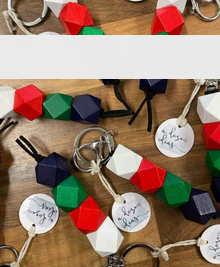What is the purpose of these keyrings?
Using the image, provide a detailed and thorough answer to the question.

The caption describes the keyrings as perfect for adding a splash of color to your keys or bag, making them both a practical accessory and a charming decorative item, which implies that they serve a dual purpose.